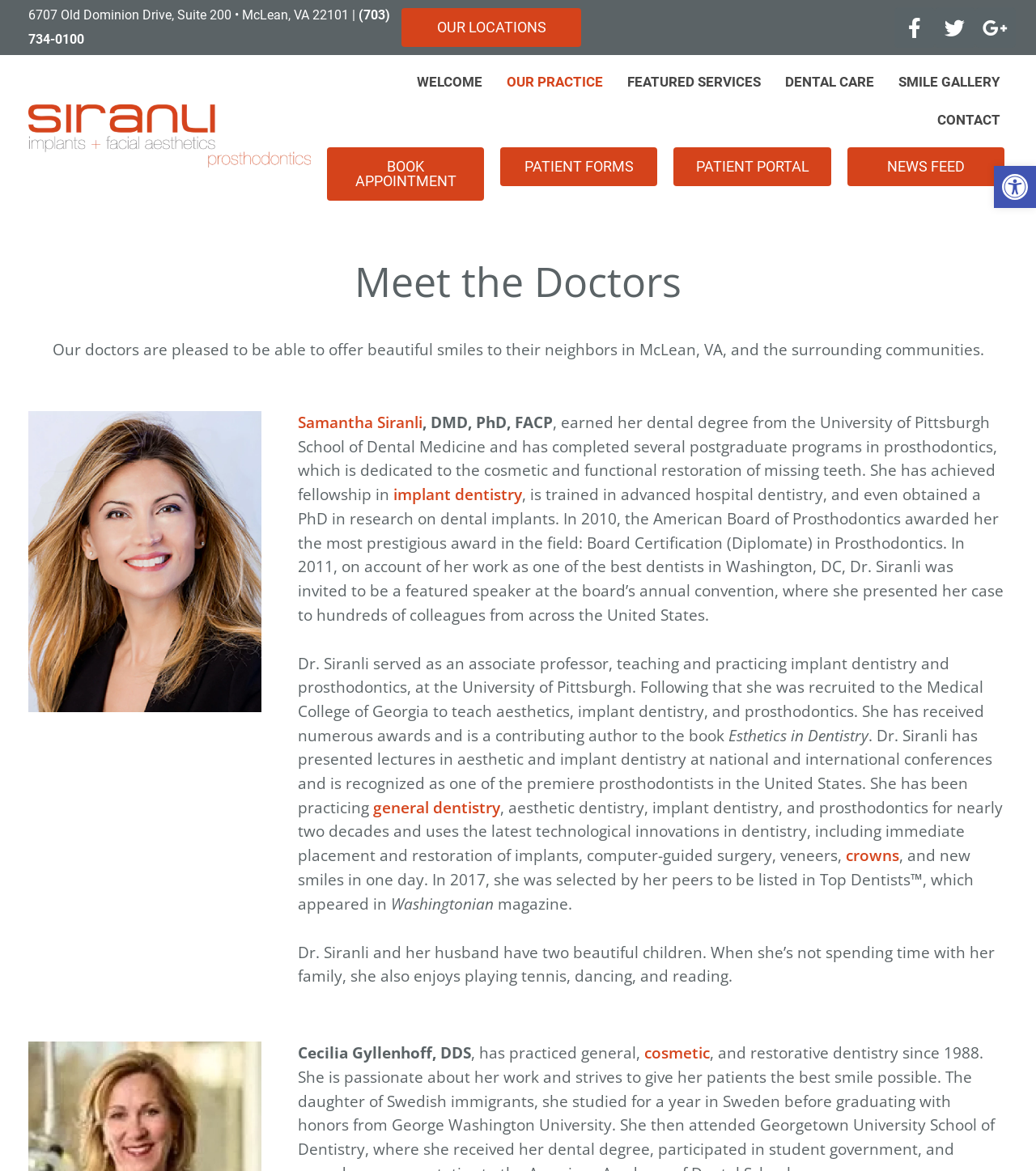Provide the bounding box coordinates for the specified HTML element described in this description: "Open toolbar Accessibility Tools". The coordinates should be four float numbers ranging from 0 to 1, in the format [left, top, right, bottom].

[0.959, 0.142, 1.0, 0.178]